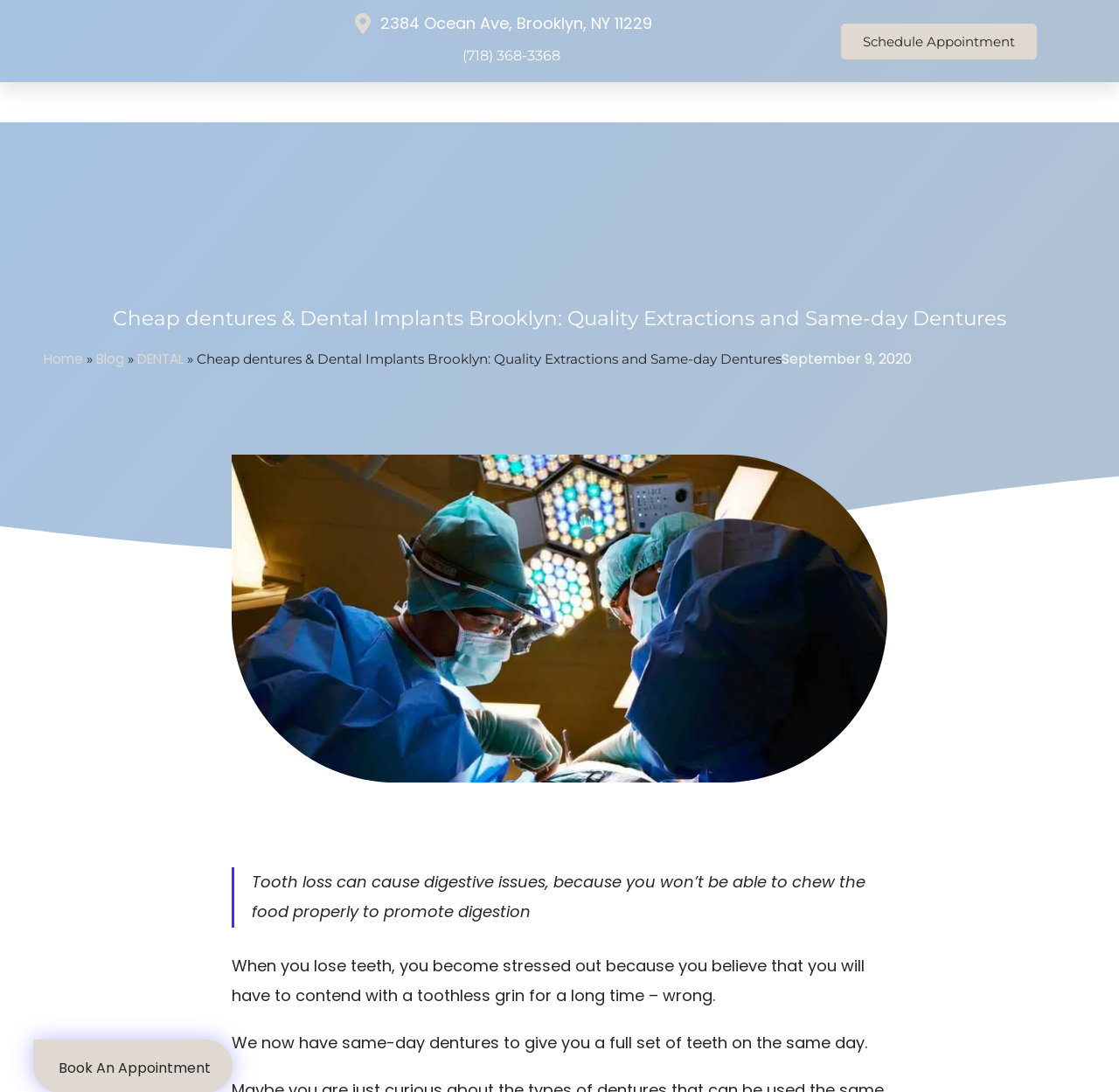Determine and generate the text content of the webpage's headline.

Cheap dentures & Dental Implants Brooklyn: Quality Extractions and Same-day Dentures